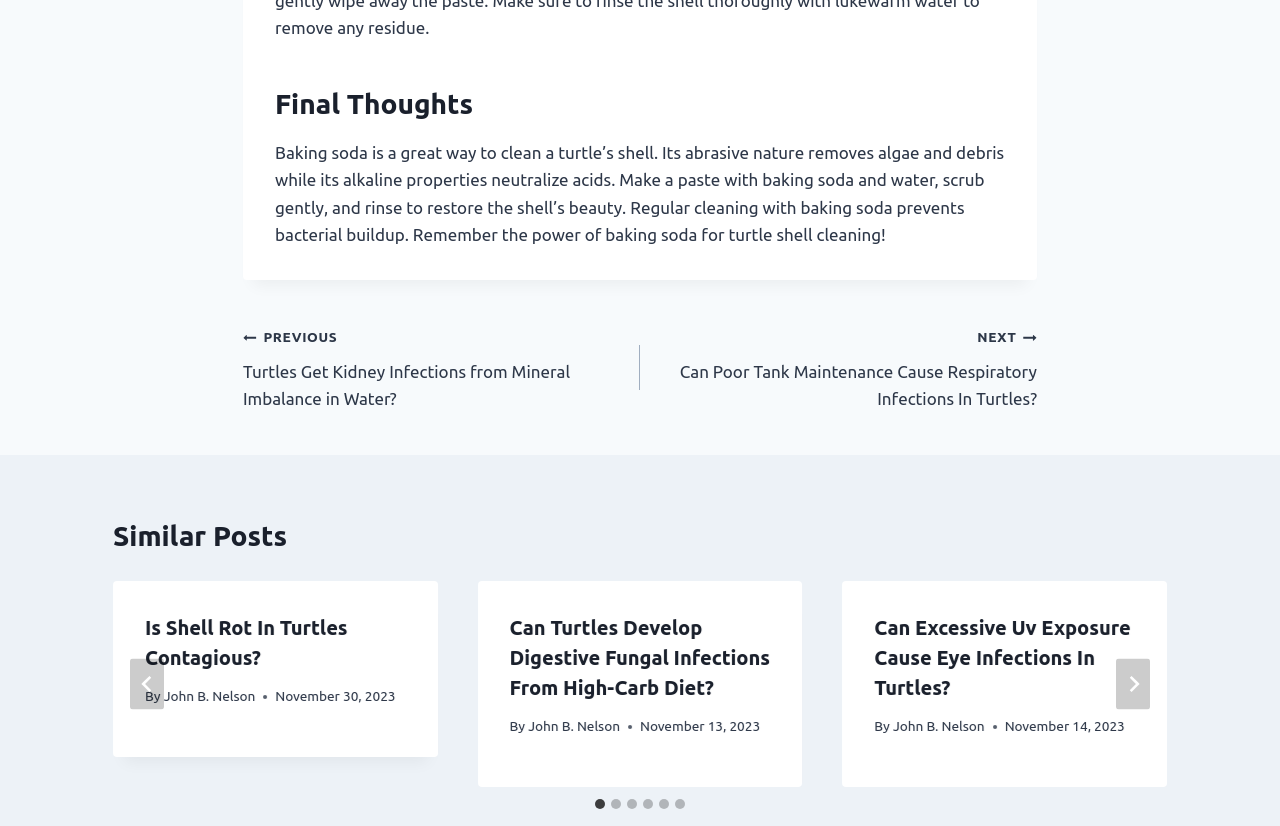Give the bounding box coordinates for the element described by: "John B. Nelson".

[0.128, 0.833, 0.2, 0.852]